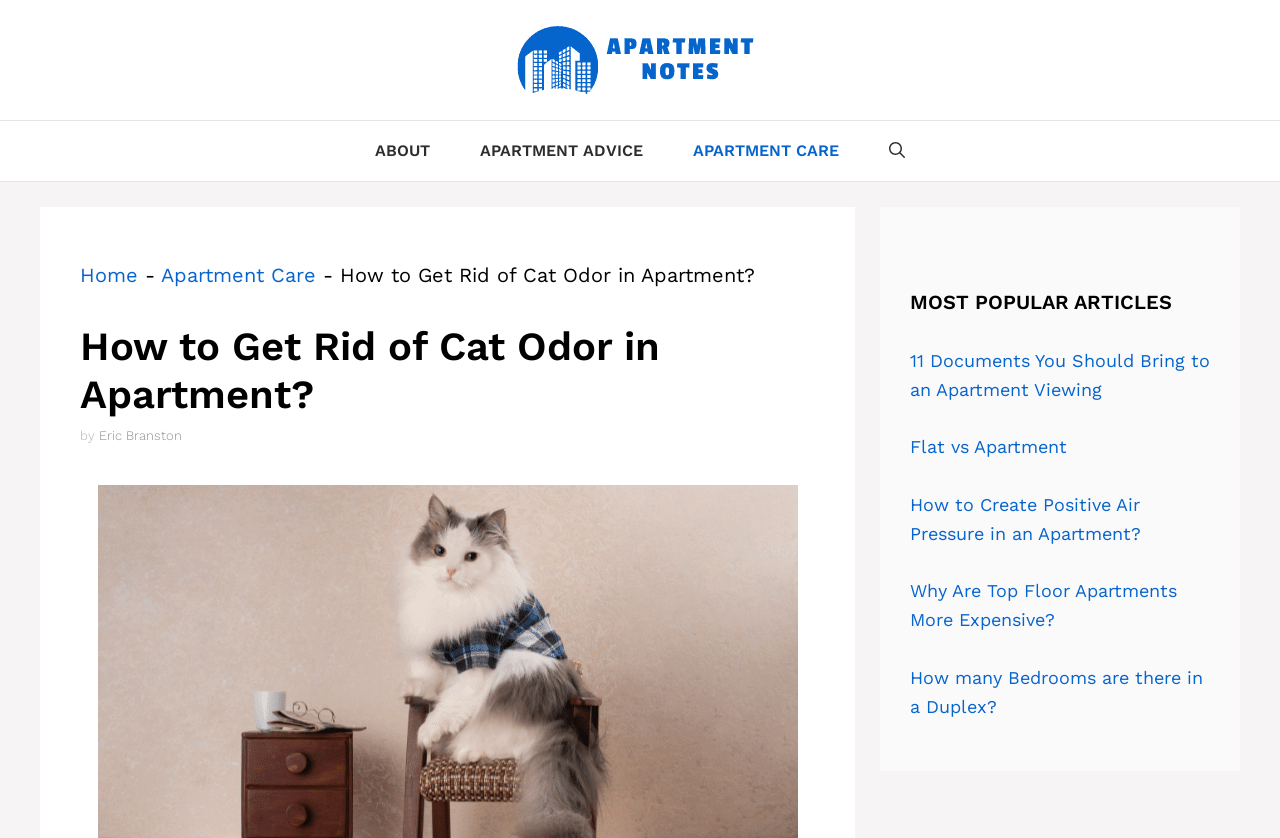Identify the main heading from the webpage and provide its text content.

How to Get Rid of Cat Odor in Apartment?